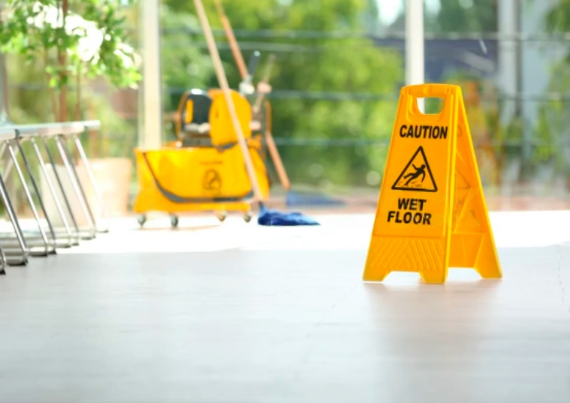Analyze the image and answer the question with as much detail as possible: 
What is being maintained in the background?

The cleaning cart equipped with cleaning tools and a mop in the background of the image suggests that the floor is being maintained, which is further emphasized by the 'Caution Wet Floor' sign in the foreground.